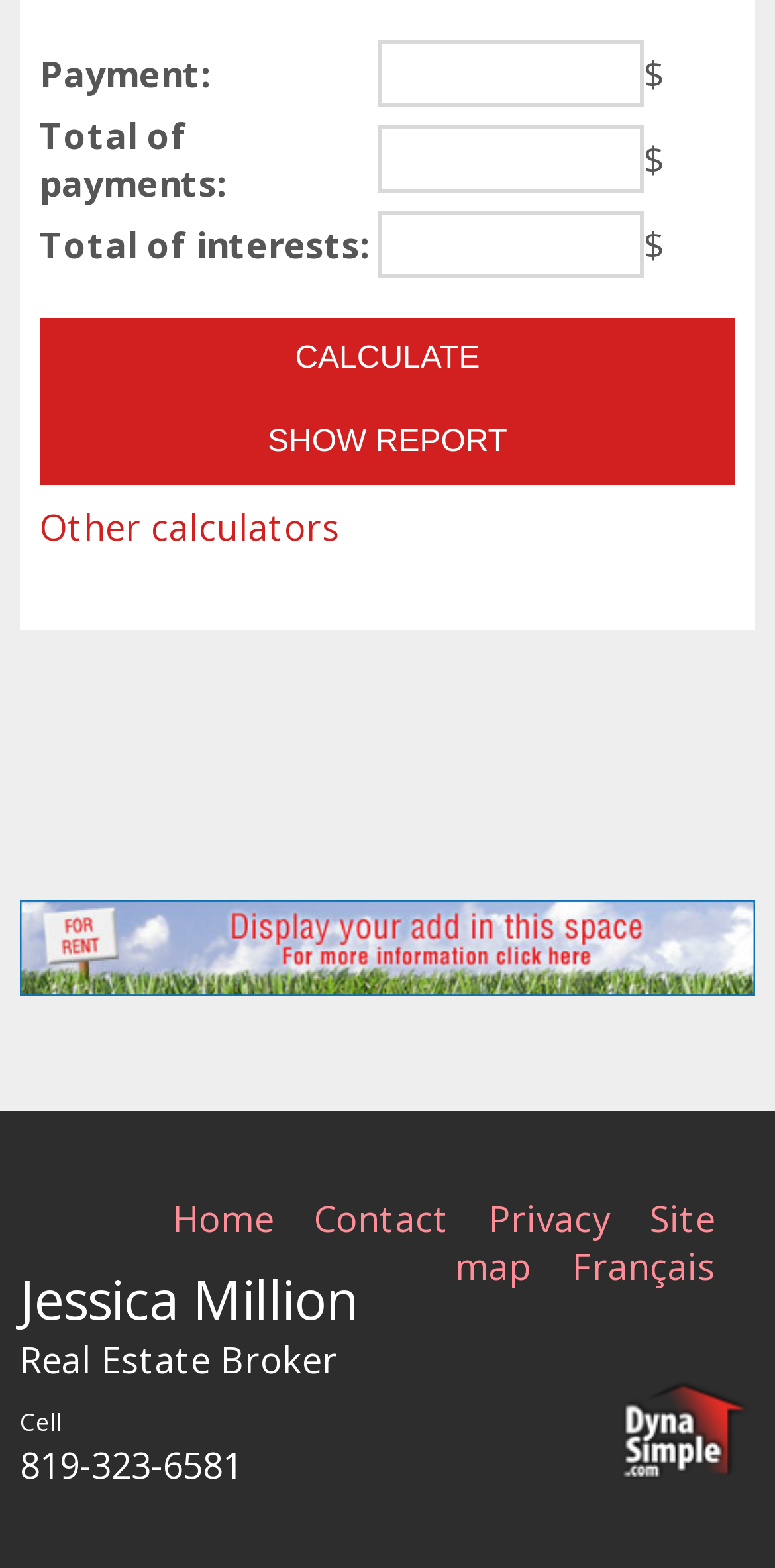Locate the bounding box coordinates of the clickable part needed for the task: "Go to Home".

[0.172, 0.762, 0.354, 0.792]